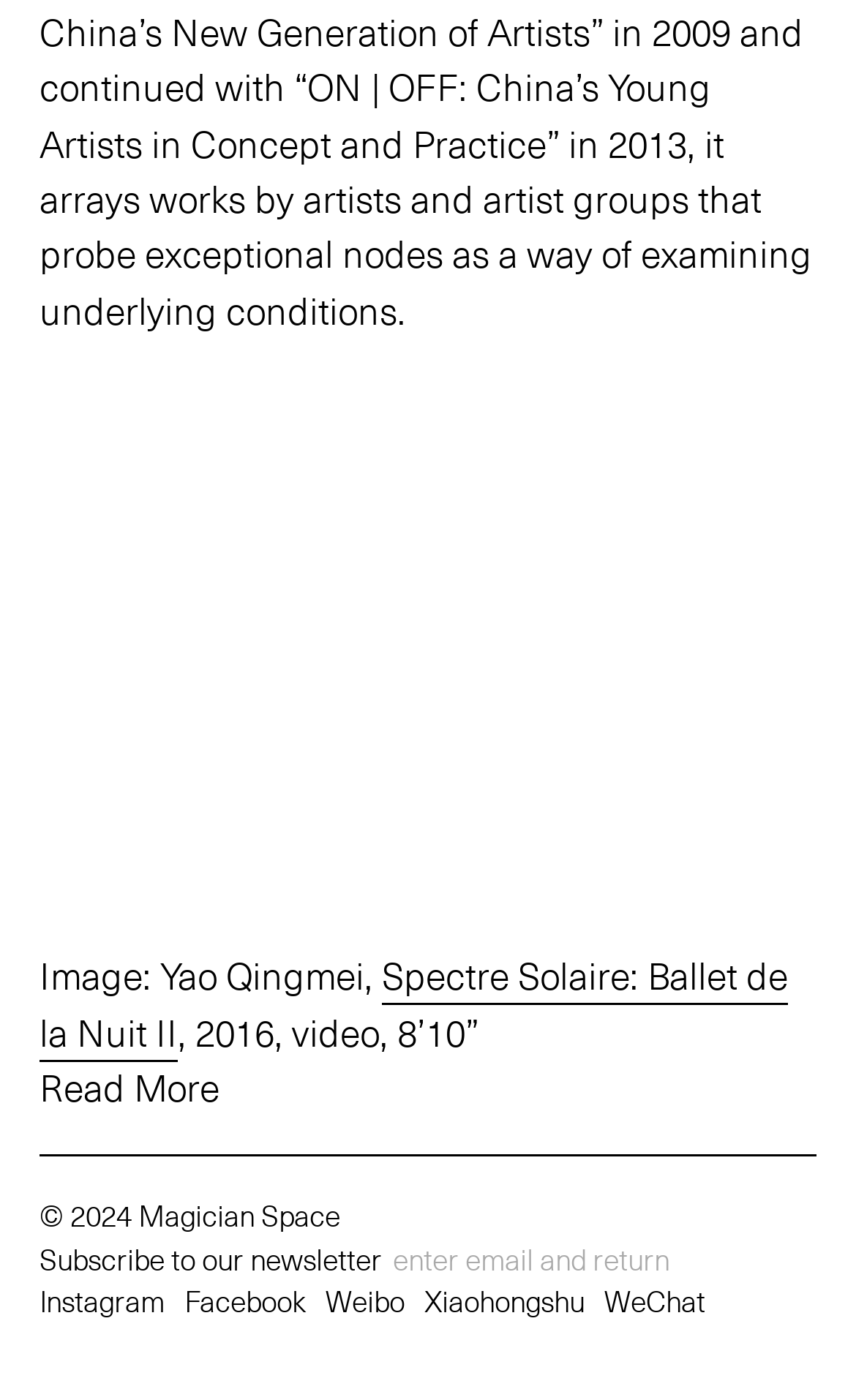Pinpoint the bounding box coordinates of the element to be clicked to execute the instruction: "Check the copyright information".

[0.046, 0.852, 0.398, 0.883]